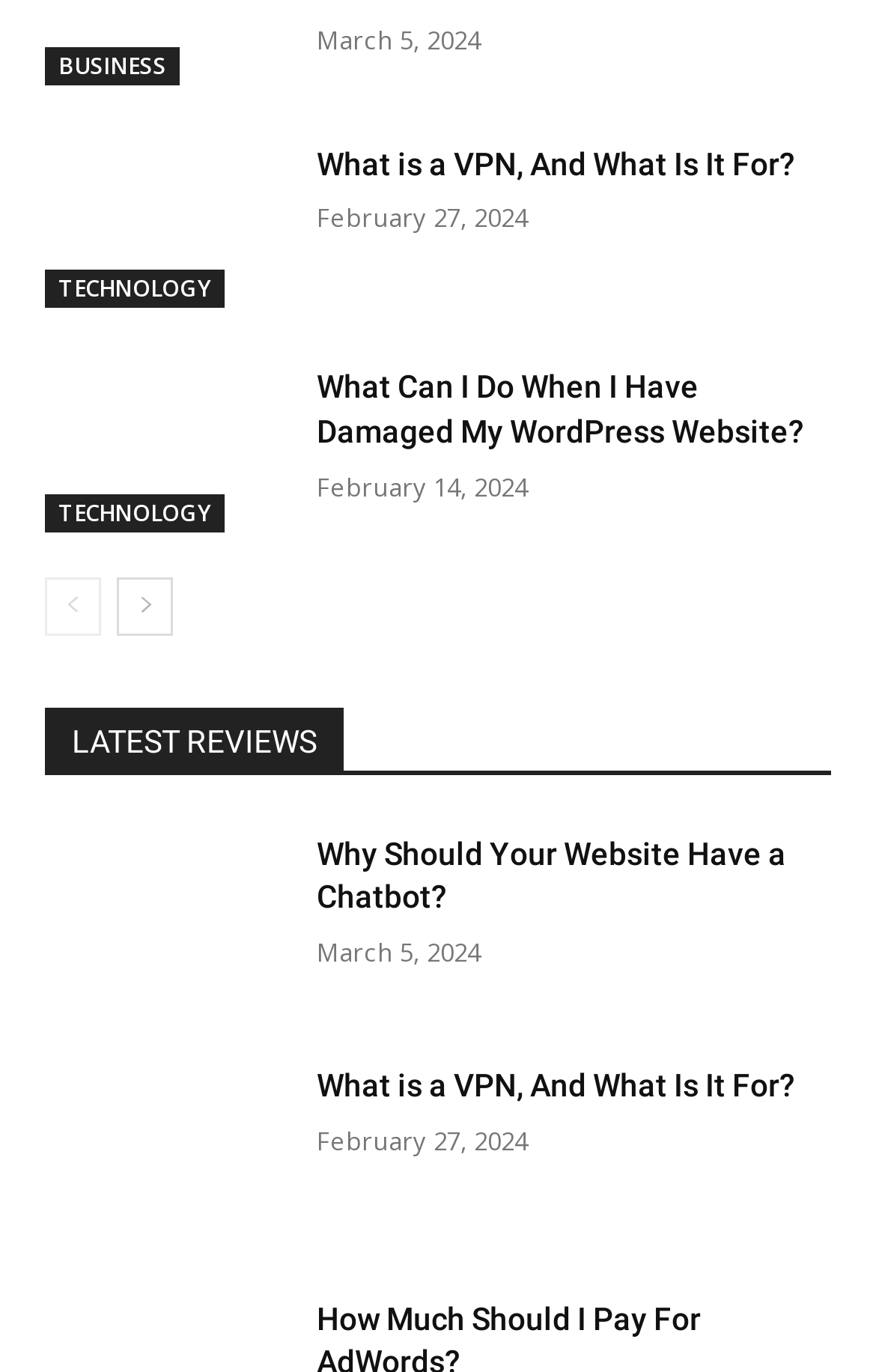Locate the bounding box coordinates of the clickable element to fulfill the following instruction: "Learn about Why Should Your Website Have a Chatbot?". Provide the coordinates as four float numbers between 0 and 1 in the format [left, top, right, bottom].

[0.362, 0.607, 0.949, 0.671]